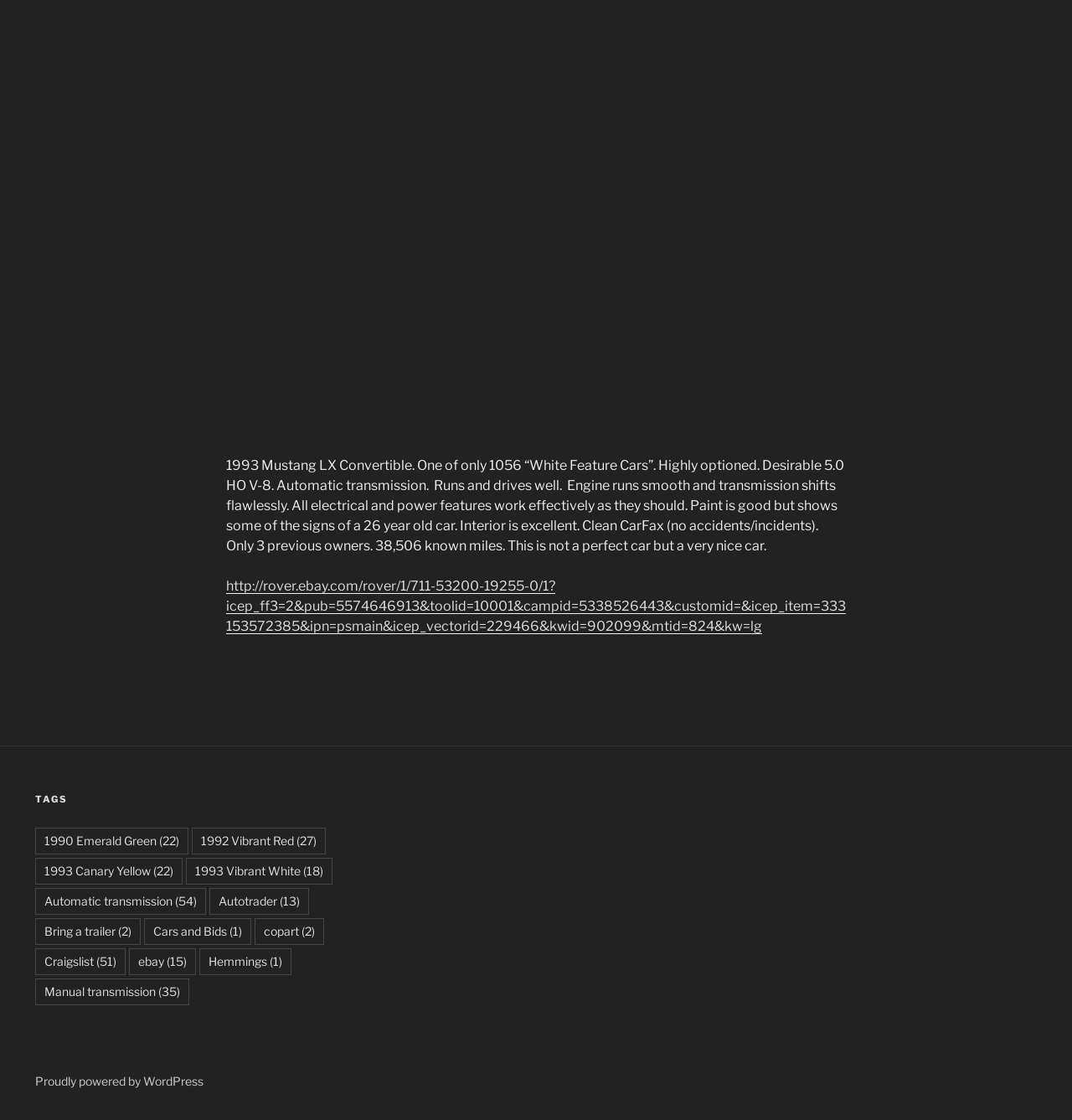Kindly respond to the following question with a single word or a brief phrase: 
What is the platform that powers the website?

WordPress